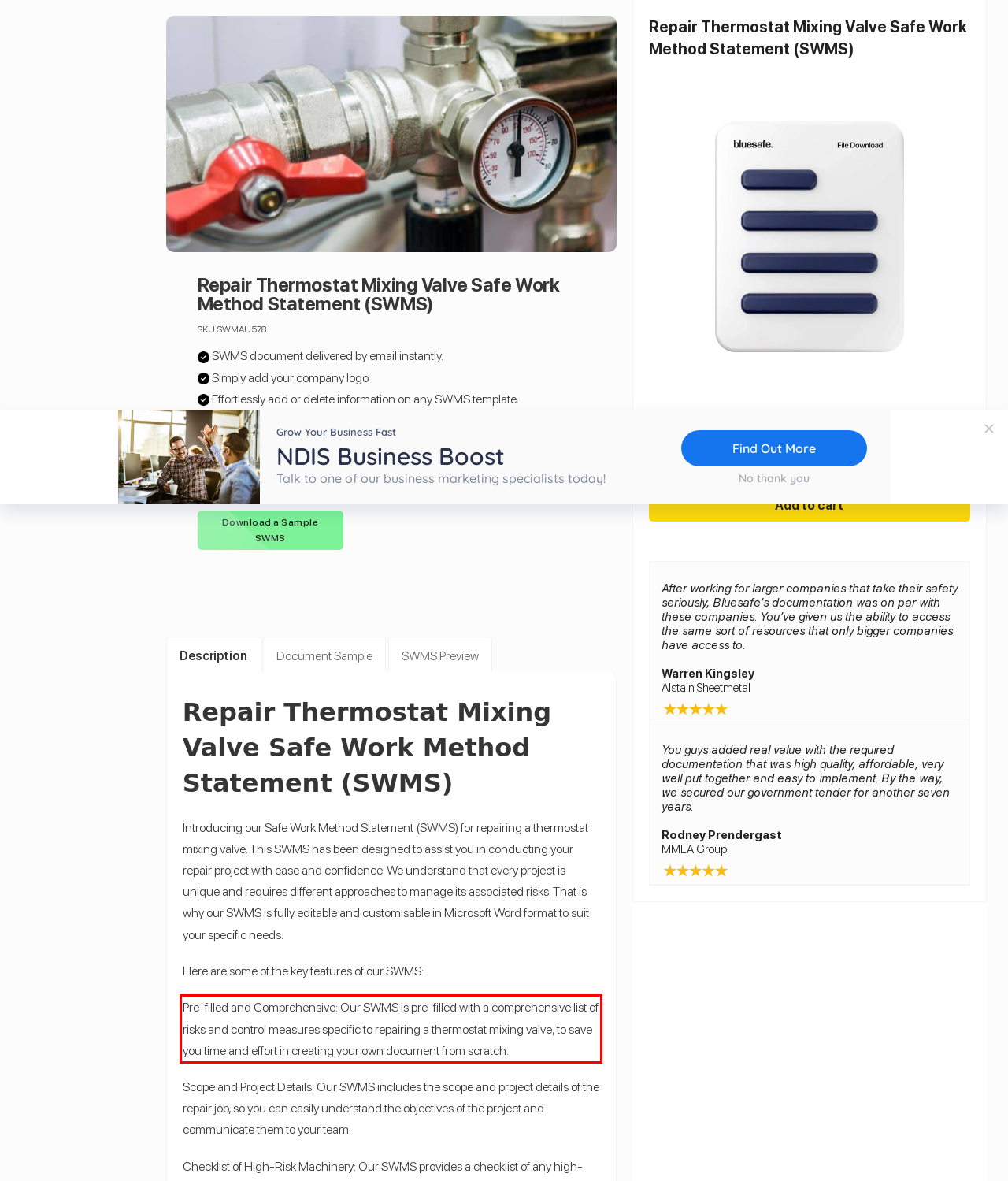Perform OCR on the text inside the red-bordered box in the provided screenshot and output the content.

Pre-filled and Comprehensive: Our SWMS is pre-filled with a comprehensive list of risks and control measures specific to repairing a thermostat mixing valve, to save you time and effort in creating your own document from scratch.